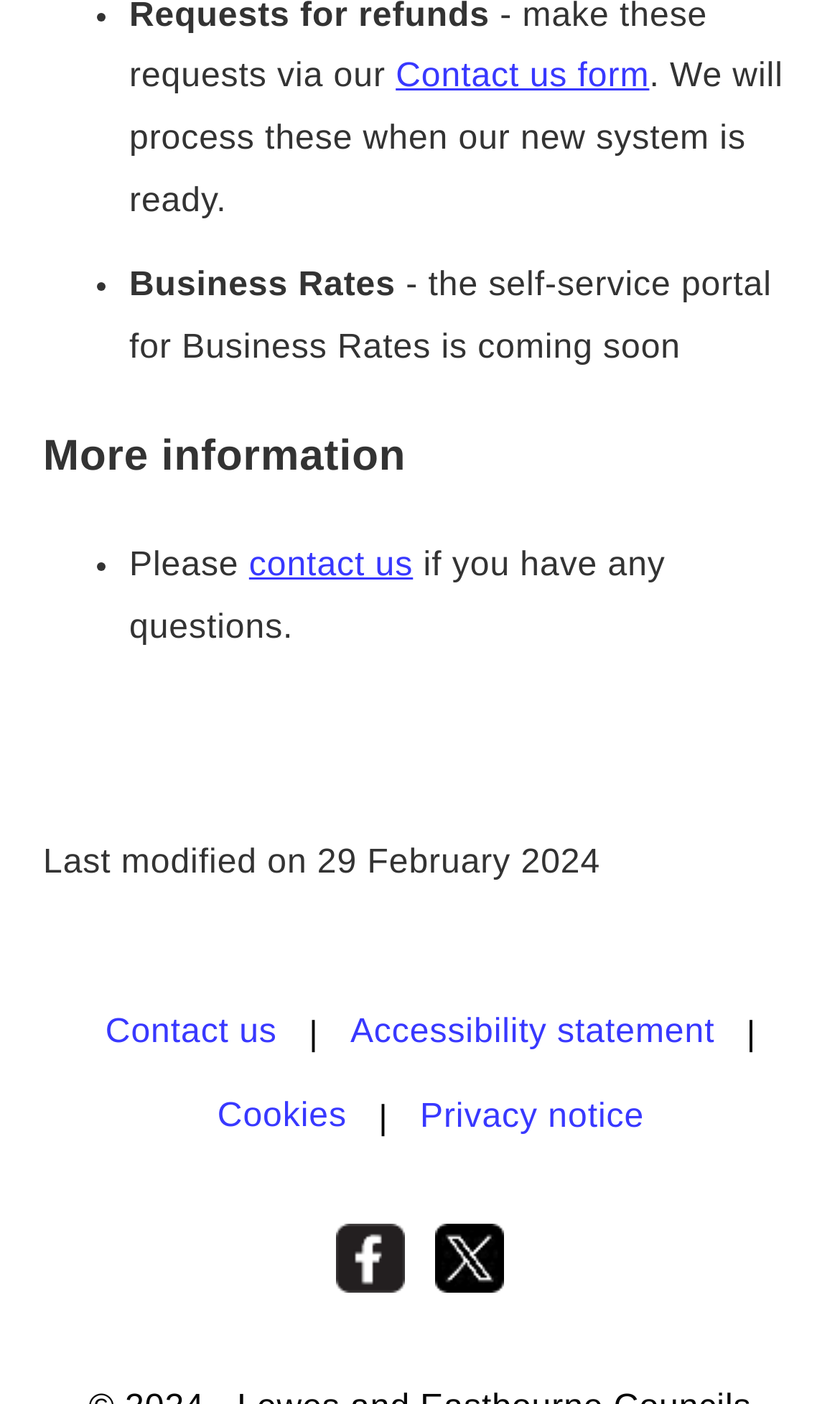Predict the bounding box coordinates of the UI element that matches this description: "Menu". The coordinates should be in the format [left, top, right, bottom] with each value between 0 and 1.

None